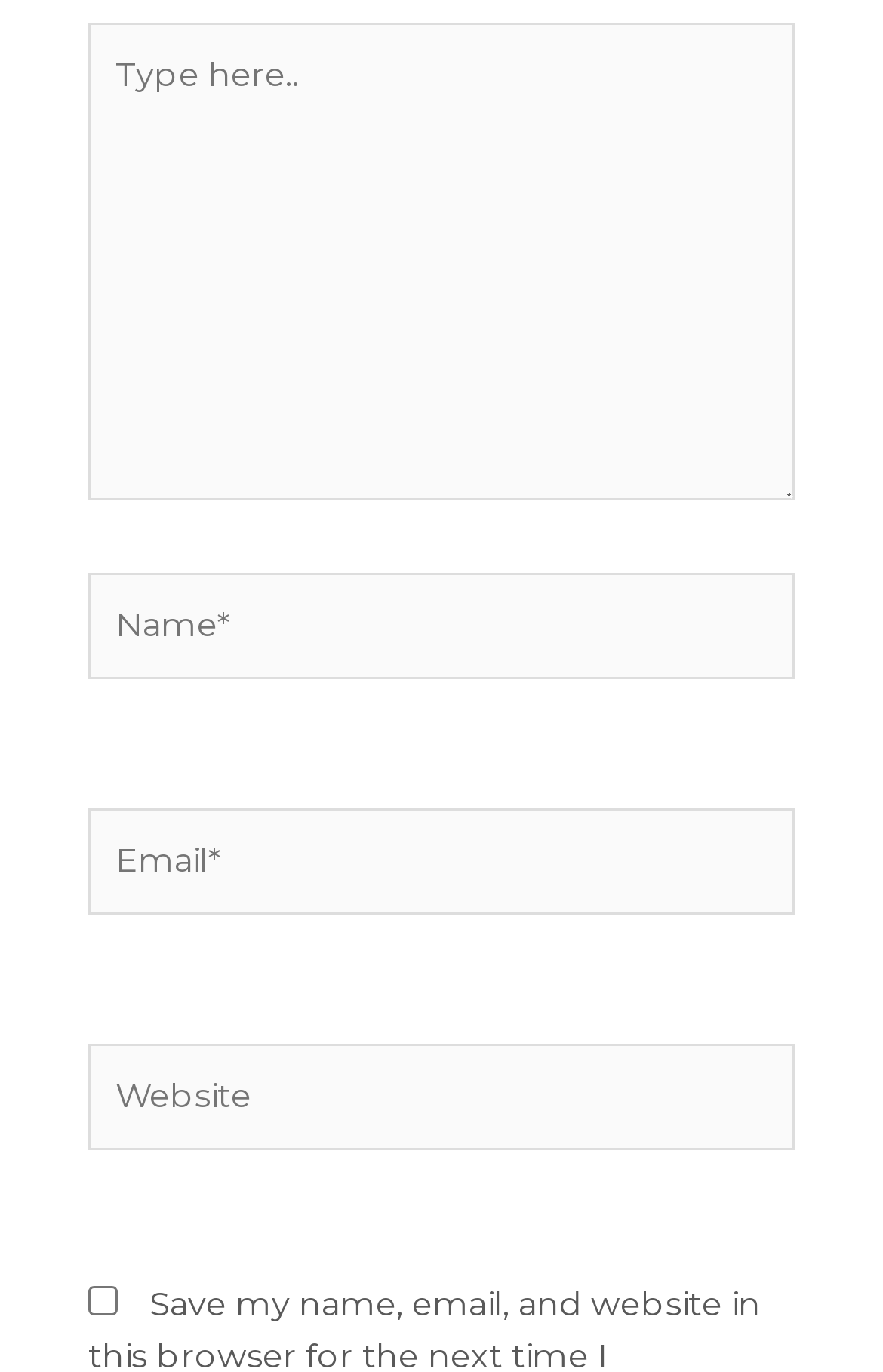Provide a one-word or short-phrase answer to the question:
Is the 'Website' field required?

No